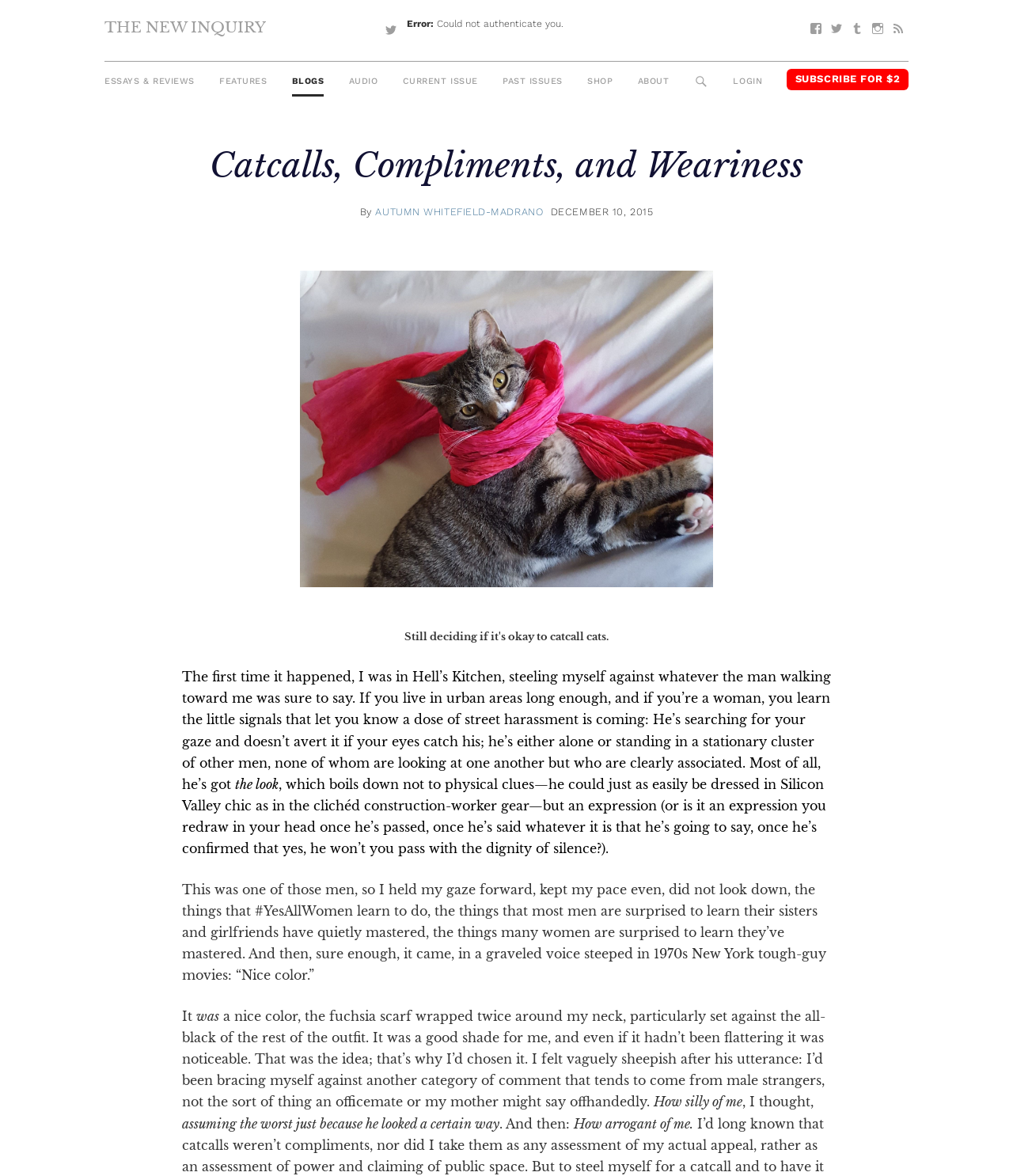Describe all significant elements and features of the webpage.

The webpage appears to be an article from The New Inquiry, a online publication. At the top of the page, there is a navigation menu with links to various sections of the website, including "ESSAYS & REVIEWS", "FEATURES", "BLOGS", and "SHOP". Below the navigation menu, there is a header section with the title "Catcalls, Compliments, and Weariness" and the author's name, "AUTUMN WHITEFIELD-MADRANO". The article's publication date, "DECEMBER 10, 2015", is also displayed.

The main content of the article is a long piece of text that discusses the author's experiences with street harassment. The text is divided into several paragraphs, with no images or other multimedia elements. The article begins by describing the author's first experience with street harassment in Hell's Kitchen, and then goes on to discuss the ways in which women learn to navigate and respond to such situations.

Throughout the article, the text is presented in a clear and readable format, with no clutter or distractions. The author's writing is descriptive and engaging, making use of vivid language to convey their thoughts and feelings. Overall, the webpage is focused on presenting the article's content in a straightforward and easy-to-read manner.